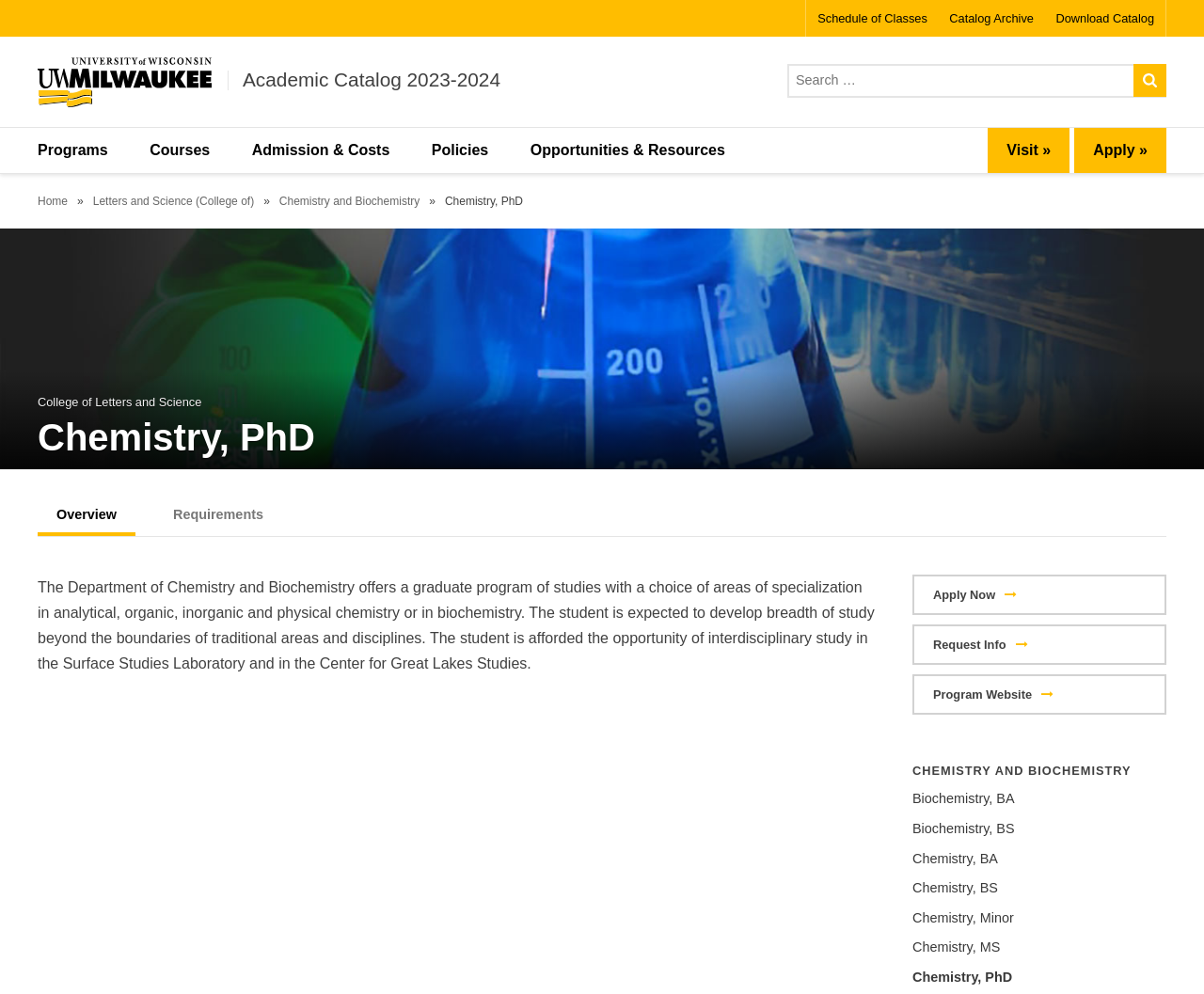Please provide a comprehensive response to the question based on the details in the image: What is the name of the college?

I found the name of the college in the breadcrumb navigation section, which shows the hierarchy of pages. The college name is 'College of Letters and Science'.